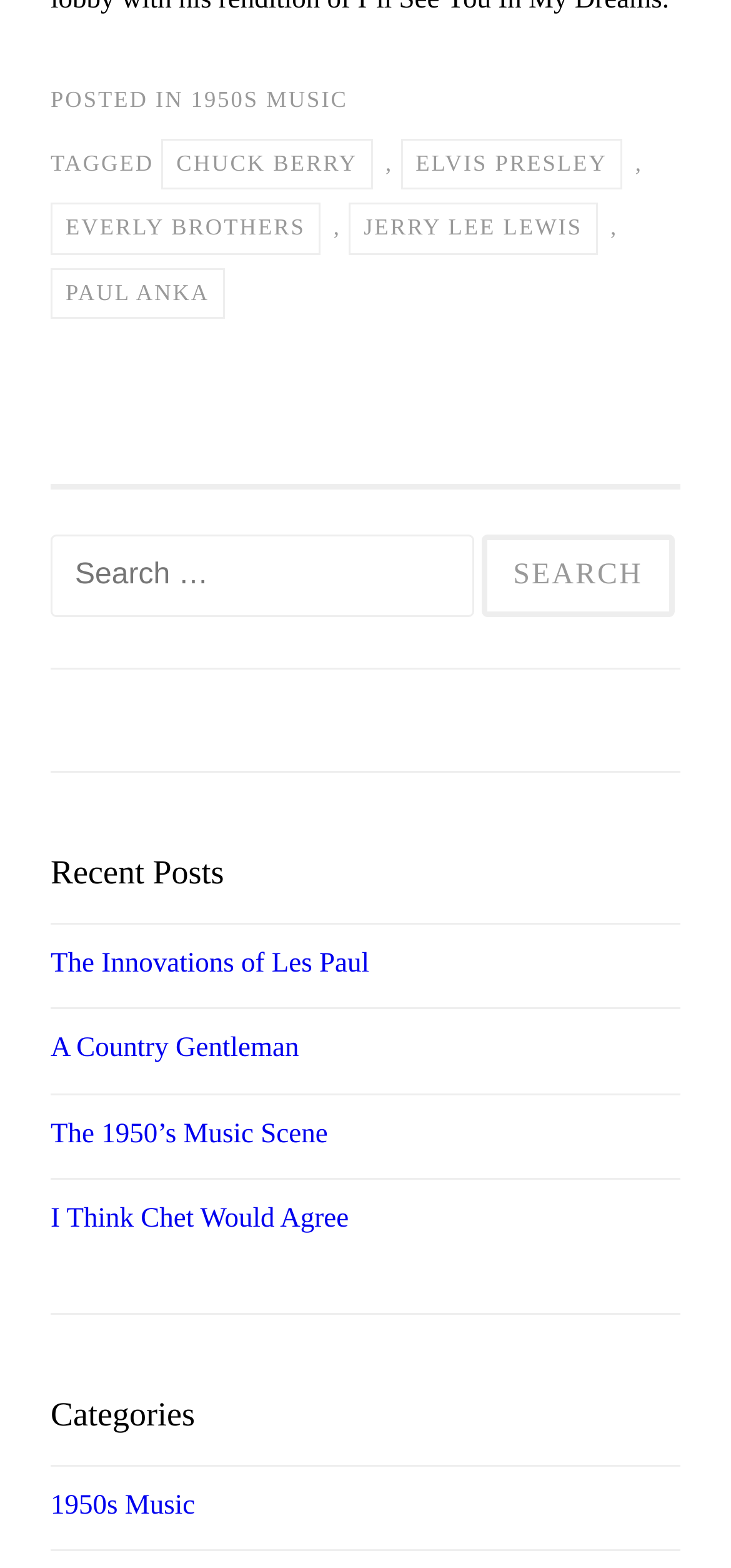Locate the bounding box coordinates of the element that should be clicked to execute the following instruction: "View recent post about Les Paul".

[0.069, 0.605, 0.505, 0.624]